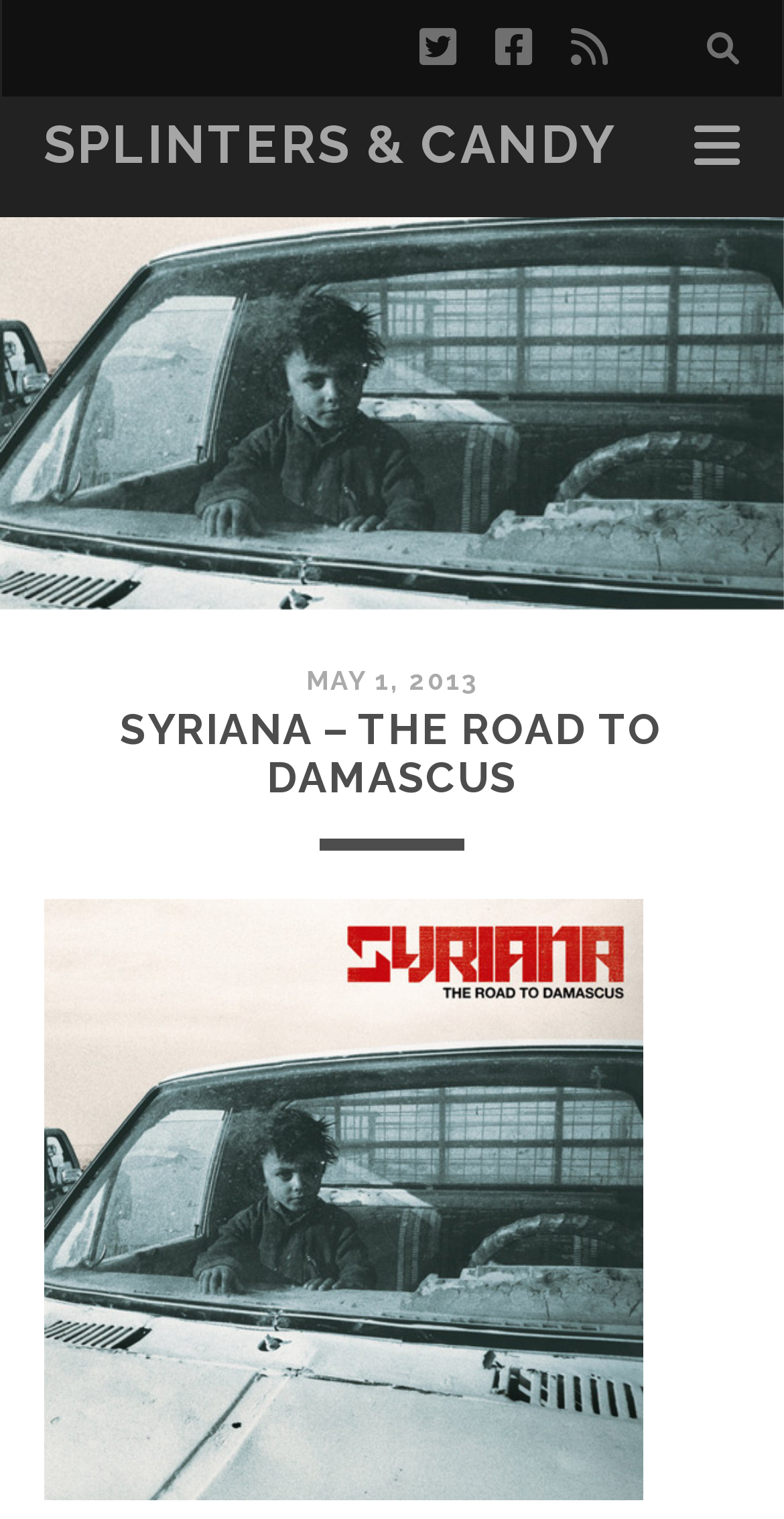What is the date mentioned on the webpage?
Please interpret the details in the image and answer the question thoroughly.

I found the date 'MAY 1, 2013' on the webpage by looking at the static text element with coordinates [0.39, 0.438, 0.61, 0.458] which is located below the main heading.